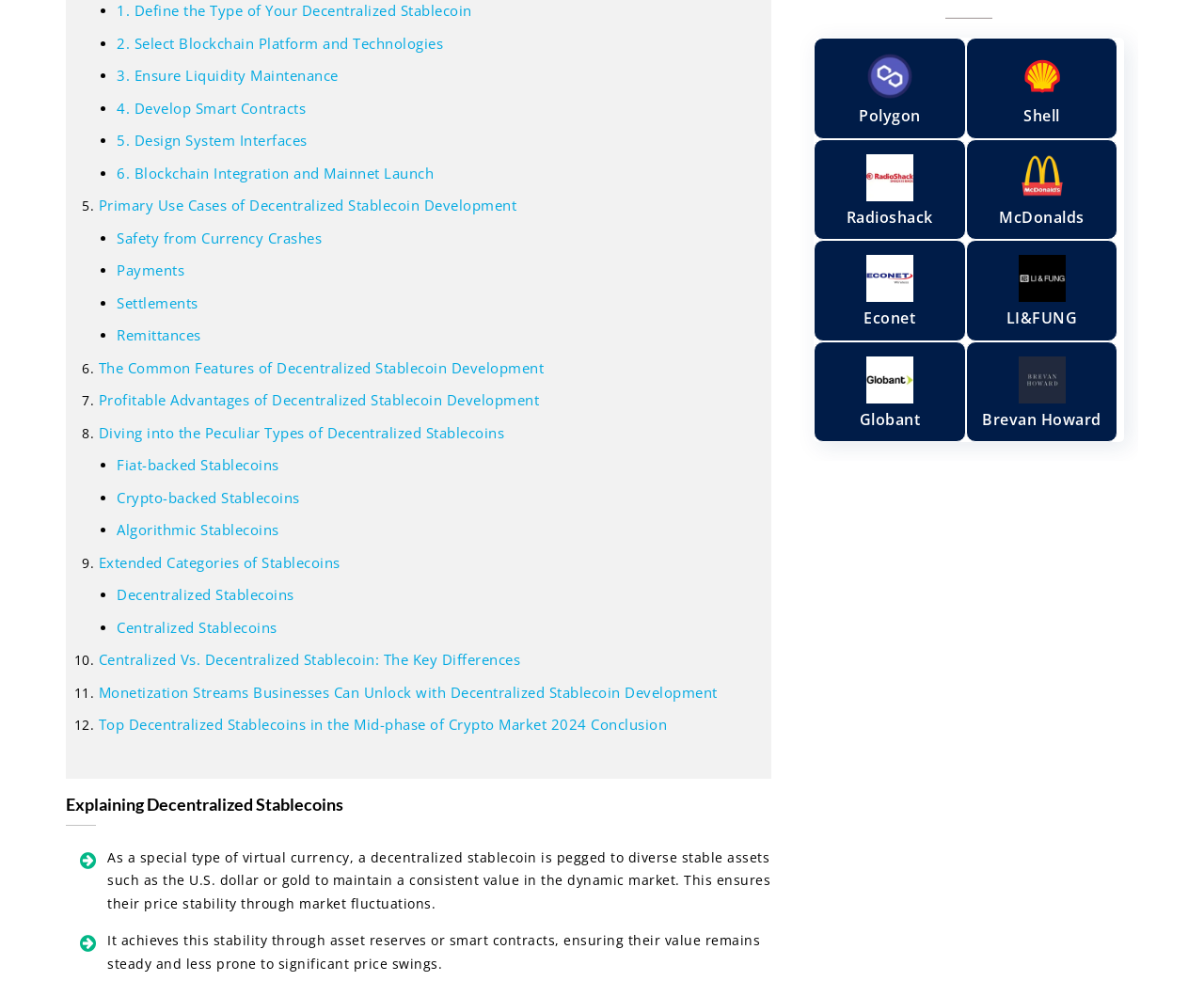Answer the question briefly using a single word or phrase: 
What is the image located at the top-right corner of the webpage?

Polygon